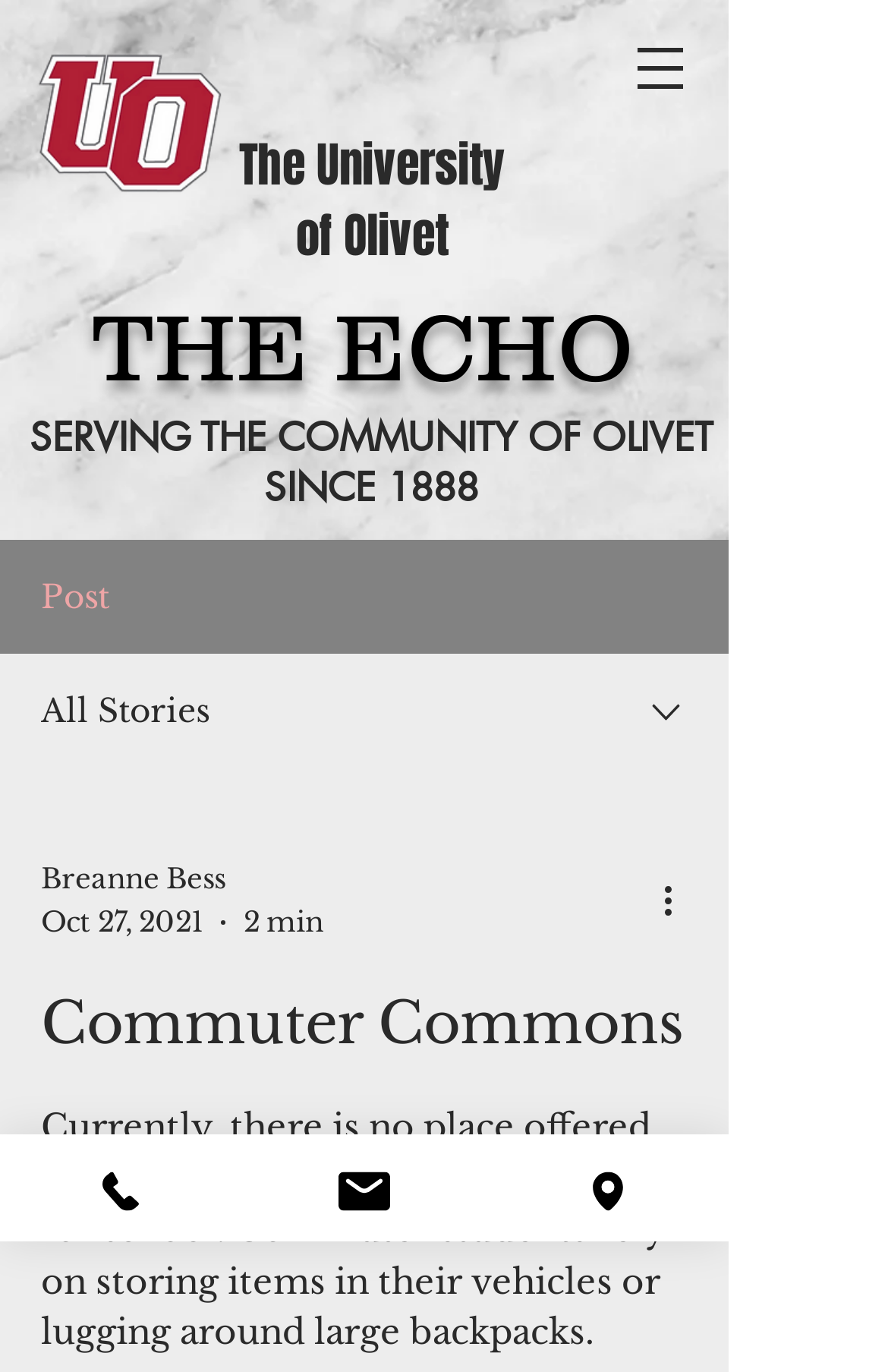Respond to the following question using a concise word or phrase: 
What are the three options to contact the university?

Phone, Email, Directions